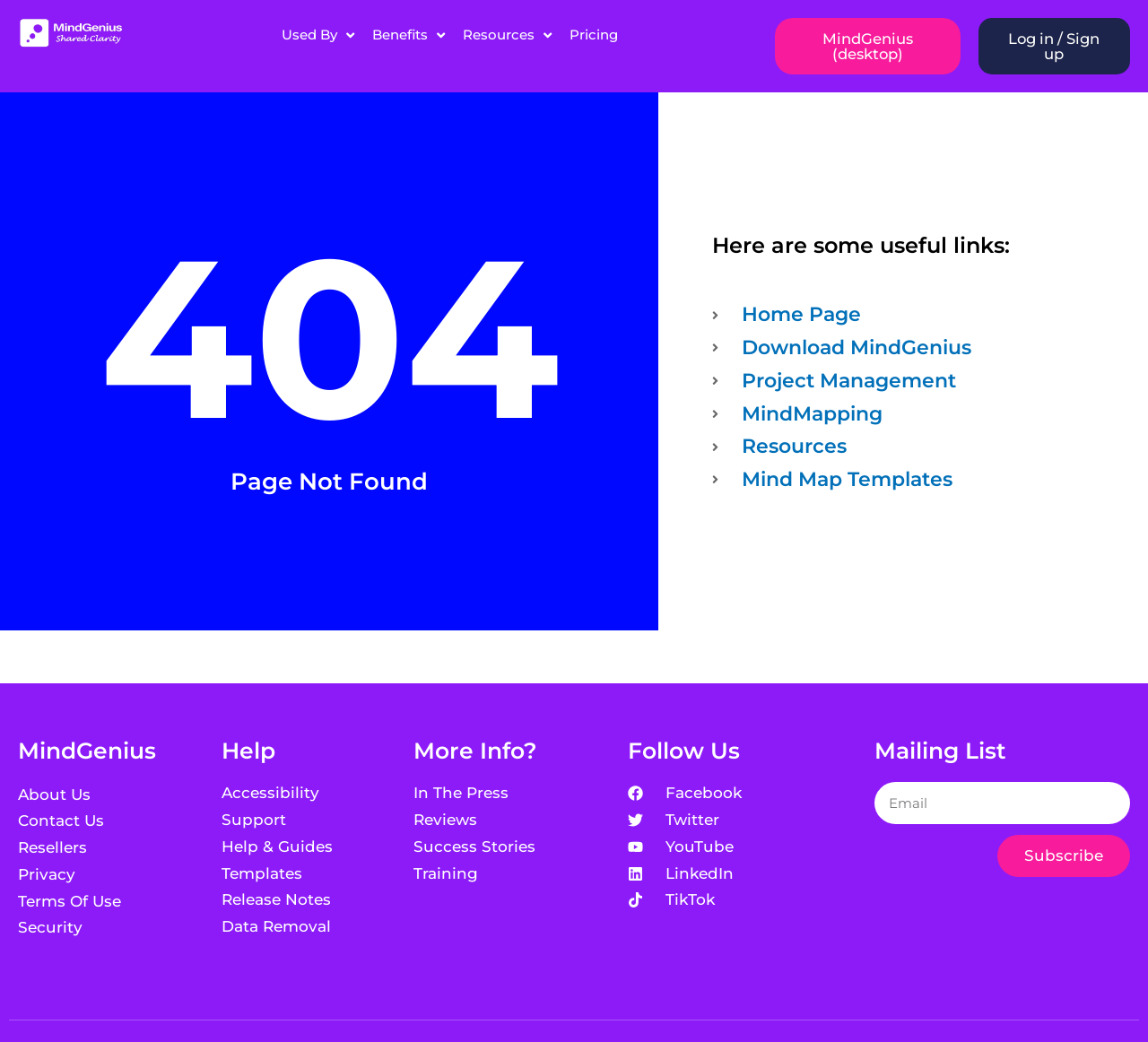Determine the bounding box coordinates for the element that should be clicked to follow this instruction: "Go to the Home Page". The coordinates should be given as four float numbers between 0 and 1, in the format [left, top, right, bottom].

[0.621, 0.292, 0.977, 0.313]